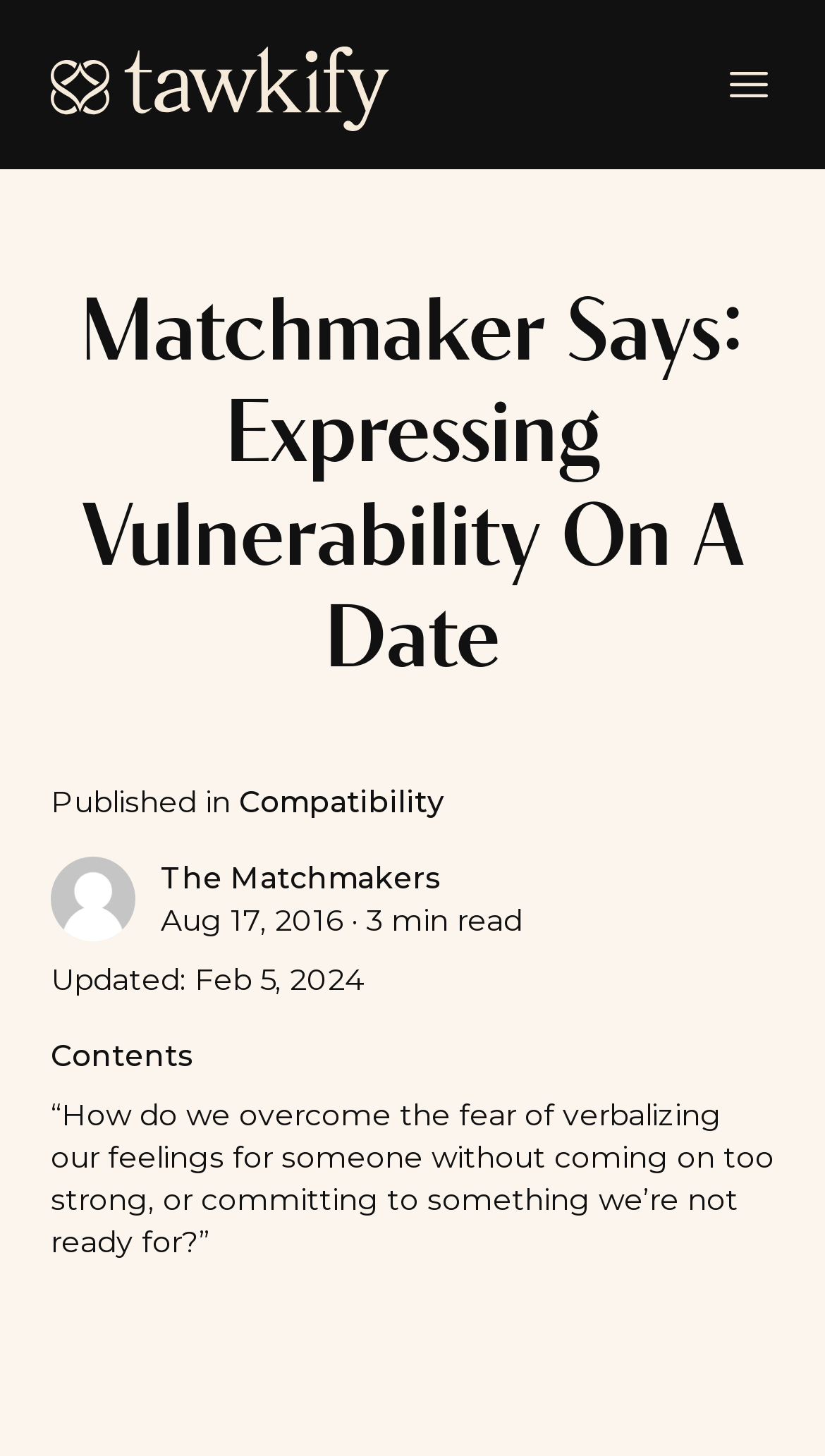Using the format (top-left x, top-left y, bottom-right x, bottom-right y), provide the bounding box coordinates for the described UI element. All values should be floating point numbers between 0 and 1: Submit

None